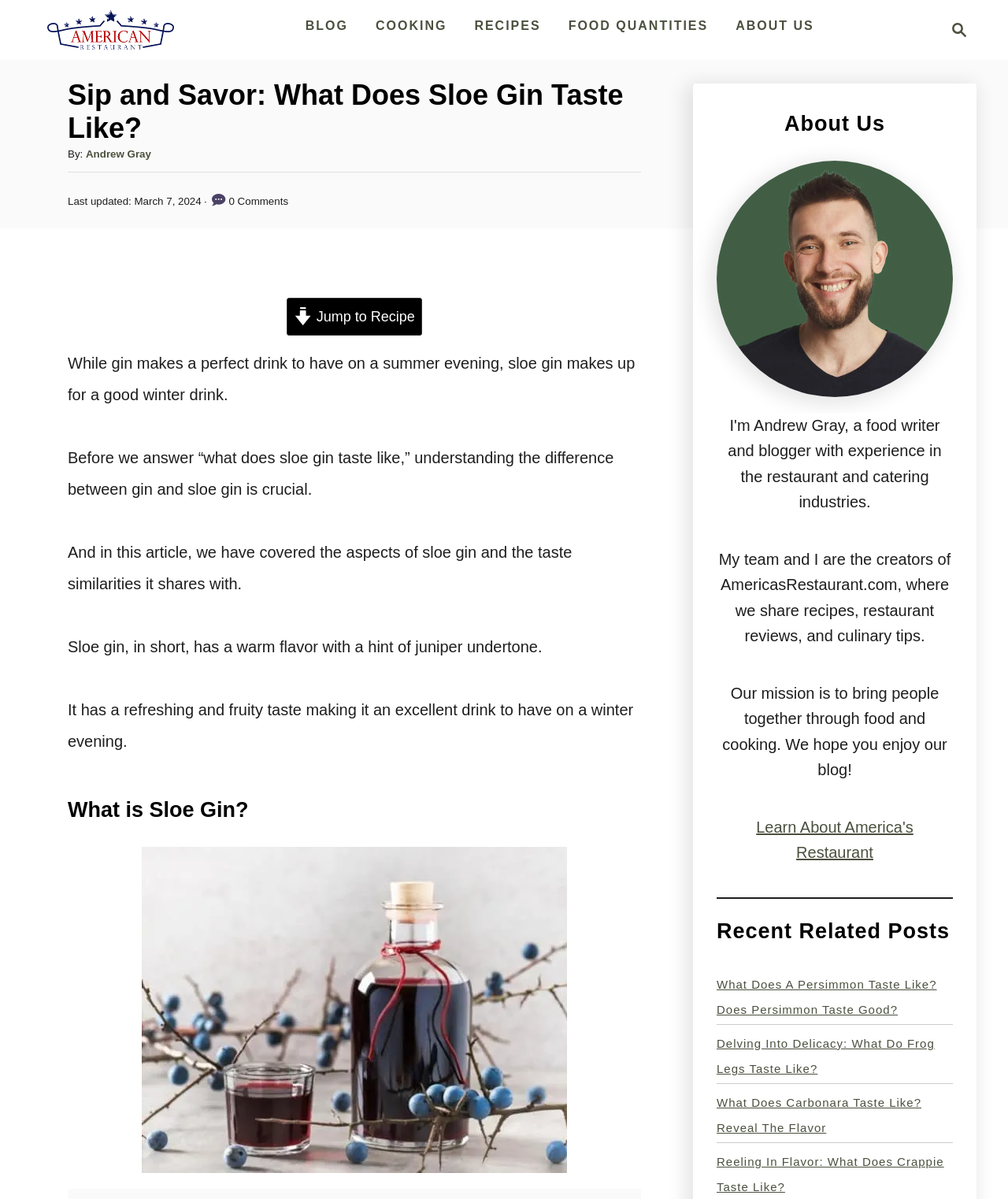From the screenshot, find the bounding box of the UI element matching this description: "Learn about America's Restaurant". Supply the bounding box coordinates in the form [left, top, right, bottom], each a float between 0 and 1.

[0.75, 0.683, 0.906, 0.718]